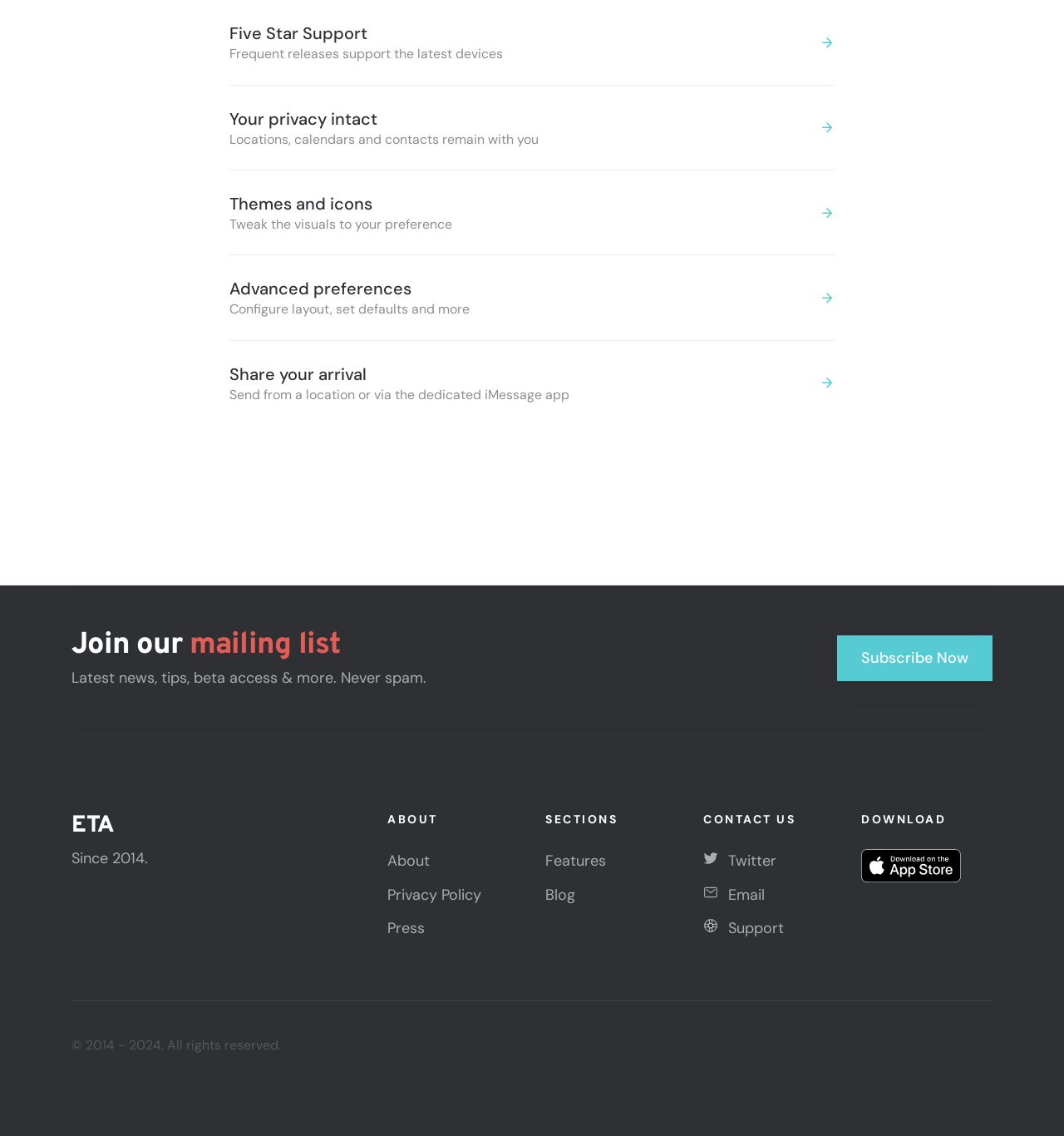Please identify the bounding box coordinates of the element's region that I should click in order to complete the following instruction: "Subscribe to the mailing list". The bounding box coordinates consist of four float numbers between 0 and 1, i.e., [left, top, right, bottom].

[0.787, 0.559, 0.933, 0.599]